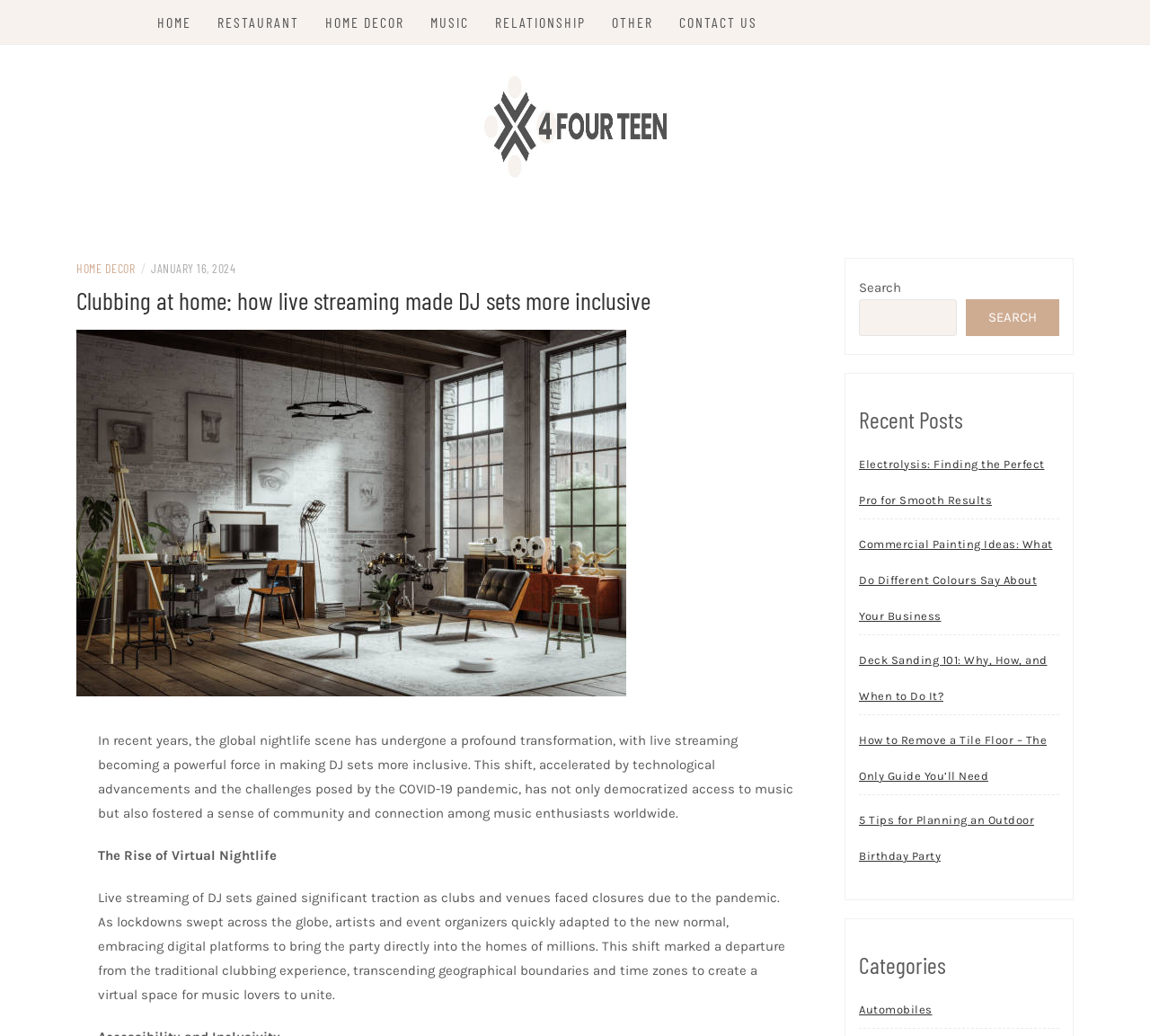What is the purpose of the search box?
Carefully examine the image and provide a detailed answer to the question.

The search box is located at the top right corner of the webpage, and its purpose is to allow users to search for specific content within the website, as indicated by the static text 'Search' and the searchbox element.